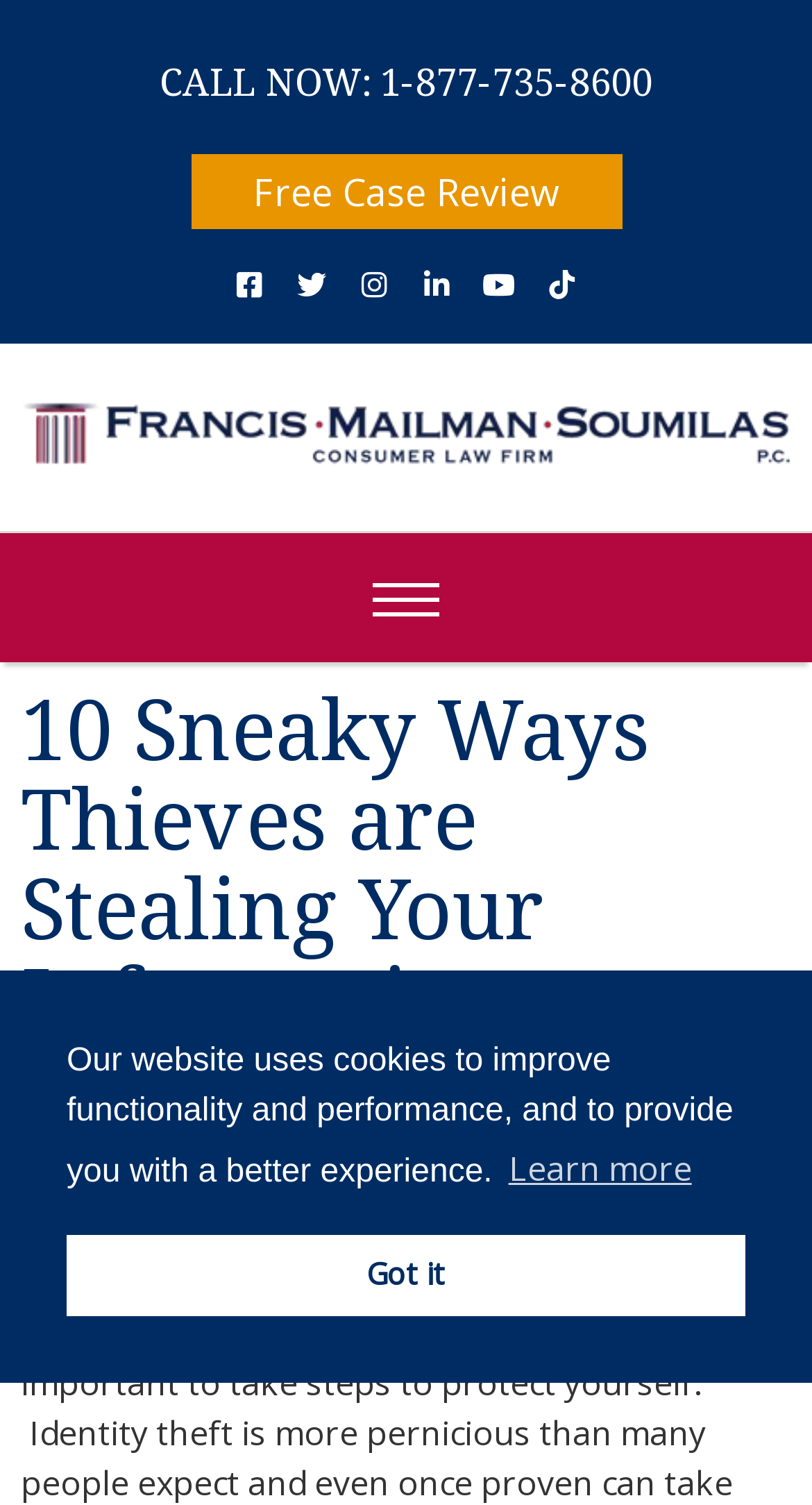Please provide a comprehensive answer to the question below using the information from the image: What is the phone number to call?

I found the phone number by looking at the top section of the webpage, where it says 'CALL NOW: 1-877-735-8600'.